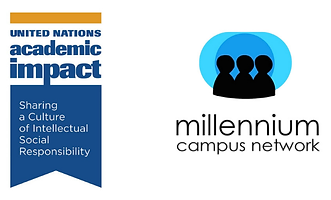What is the focus of the Millennium Fellowship?
Using the visual information, respond with a single word or phrase.

social change